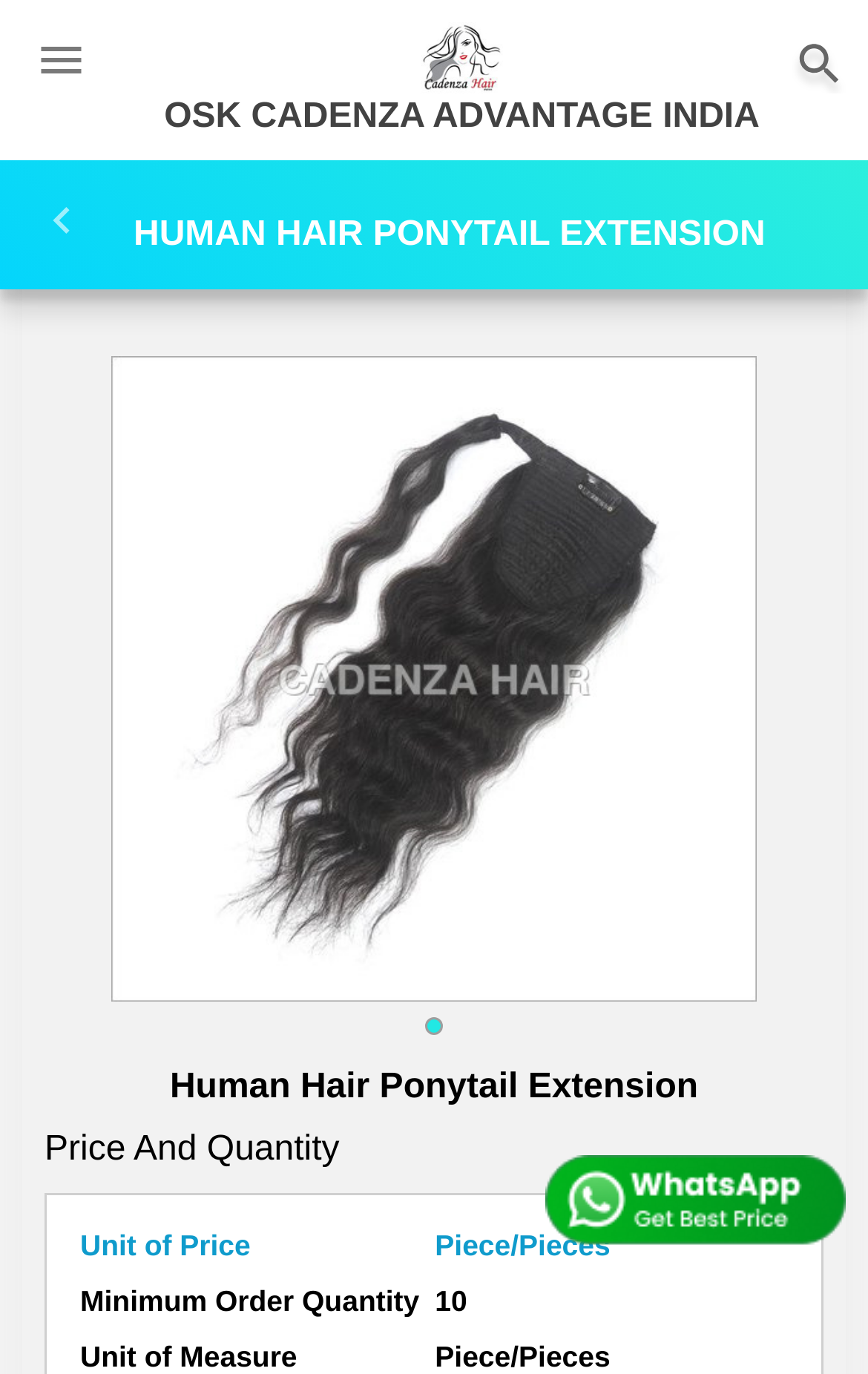Can you determine the main header of this webpage?

HUMAN HAIR PONYTAIL EXTENSION